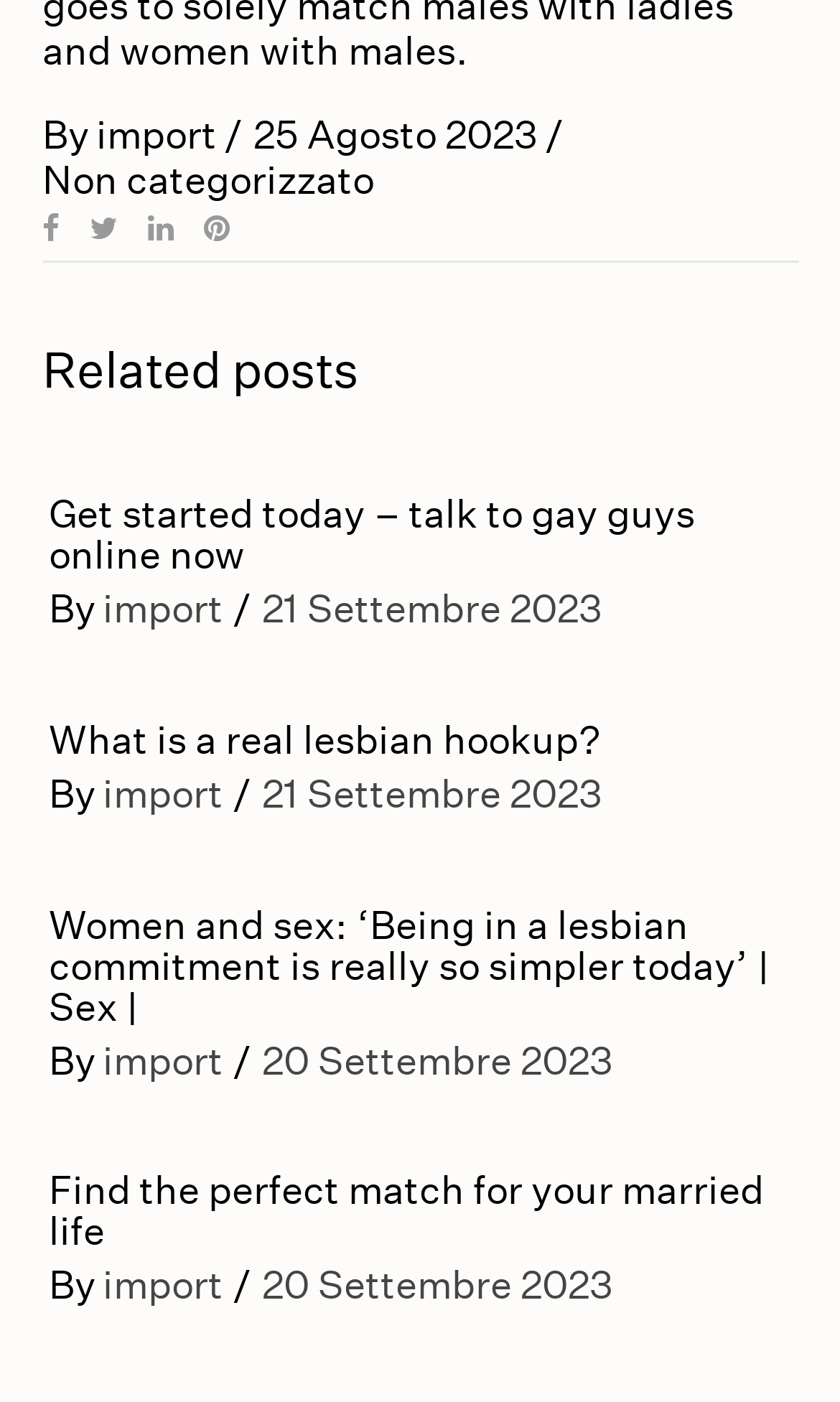What is the date of the latest article?
Utilize the image to construct a detailed and well-explained answer.

I looked for the earliest date mentioned in the webpage and found '25 Agosto 2023' which is likely to be the date of the latest article.